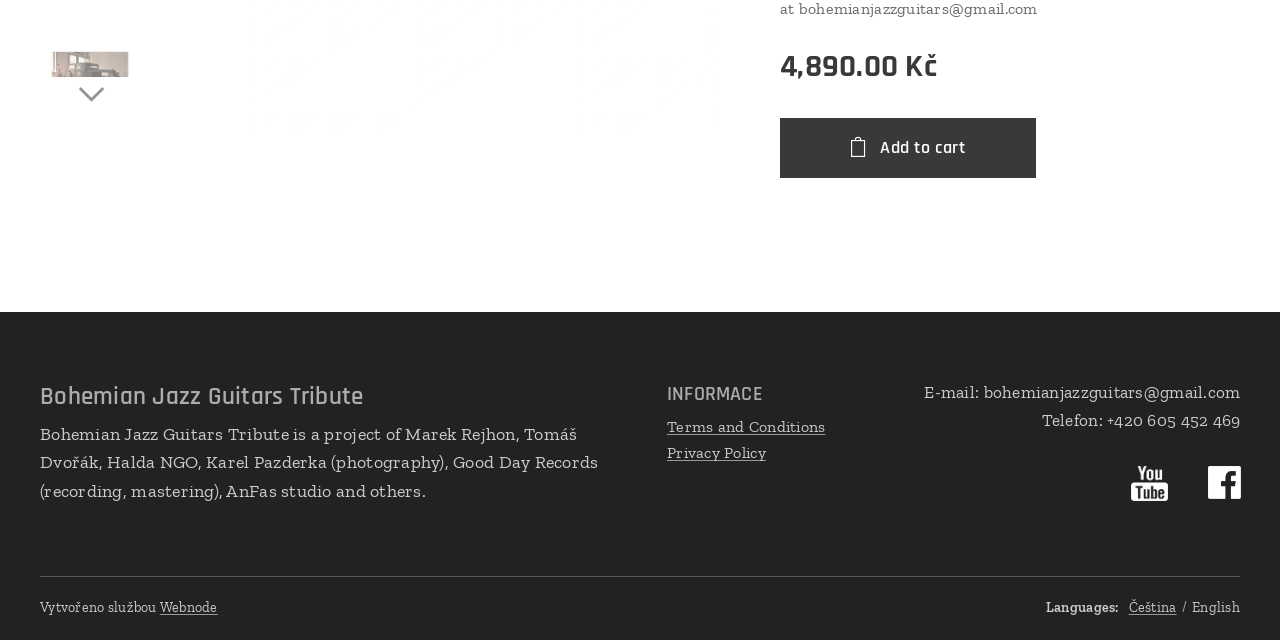Provide the bounding box coordinates for the UI element that is described by this text: "Privacy Policy". The coordinates should be in the form of four float numbers between 0 and 1: [left, top, right, bottom].

[0.521, 0.691, 0.598, 0.721]